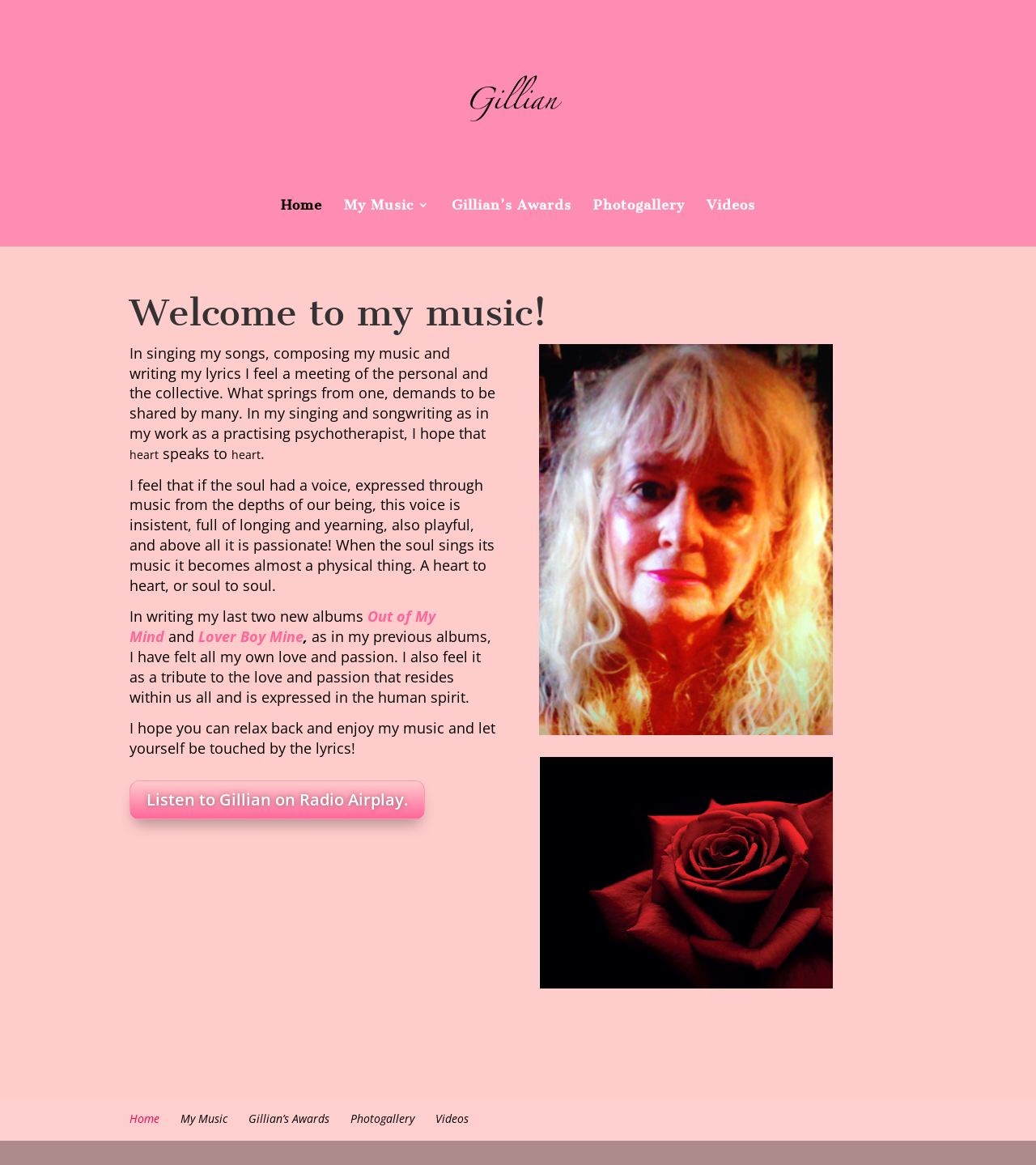Refer to the screenshot and answer the following question in detail:
What is the profession of Gillian Patterson?

Based on the webpage, Gillian Patterson is introduced as a jazz musician, singer, songwriter, and jazz writer, which indicates that her profession is related to music, specifically jazz.